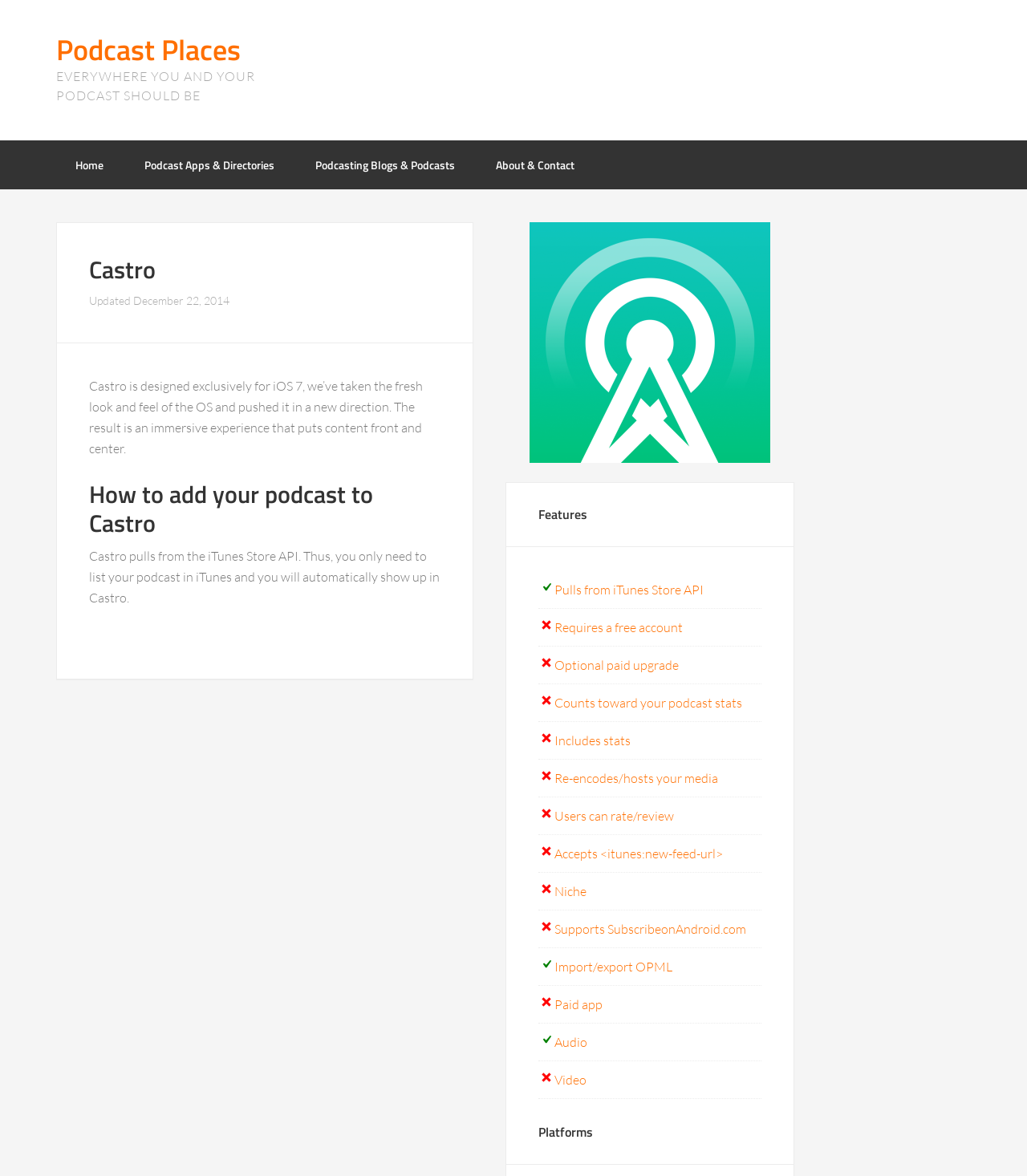Please provide a comprehensive response to the question below by analyzing the image: 
Can users rate and review podcasts in Castro?

The link 'Users can rate/review' implies that users have the ability to rate and review podcasts within the Castro app.